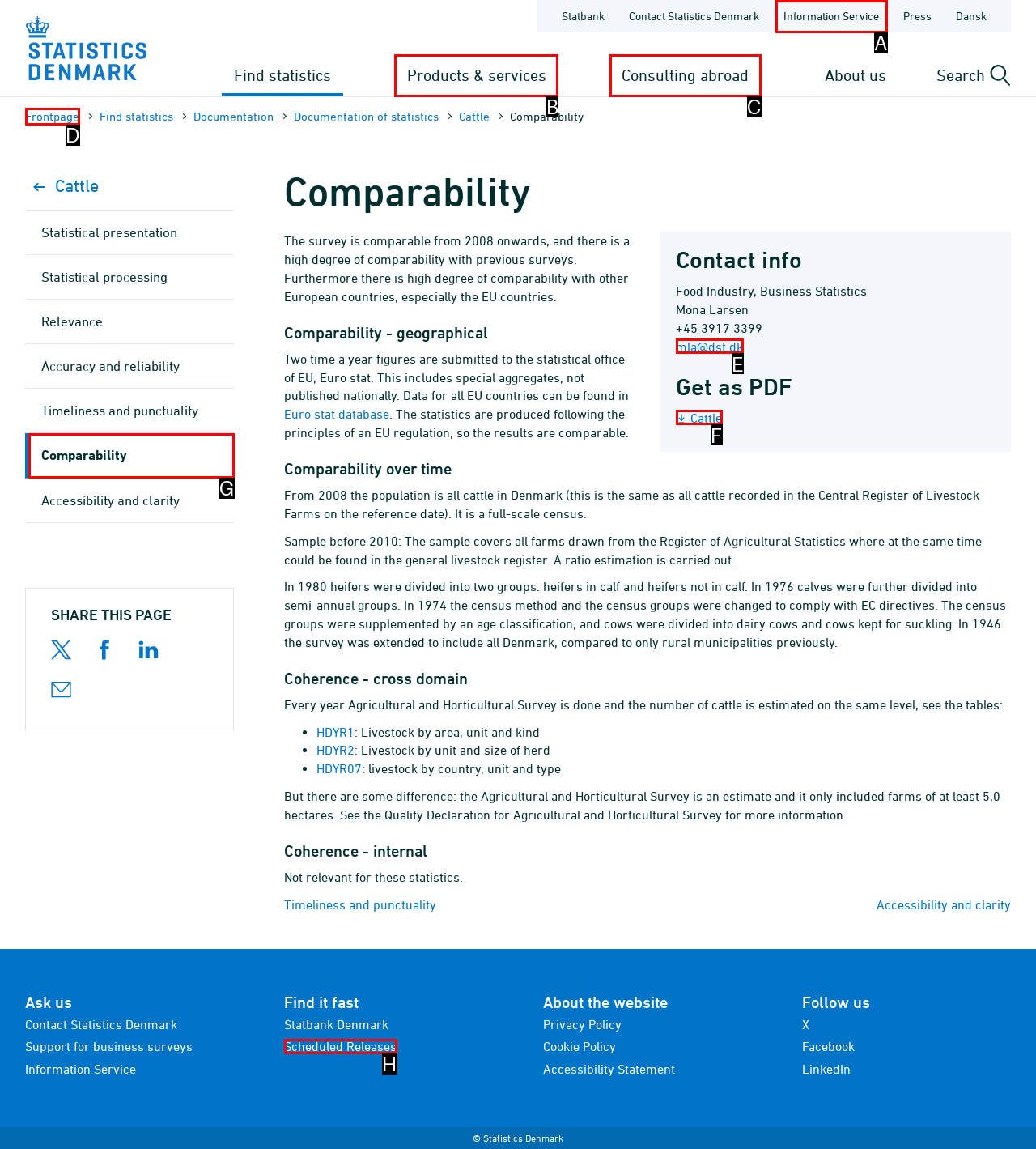Select the letter of the UI element that best matches: Information Service
Answer with the letter of the correct option directly.

A